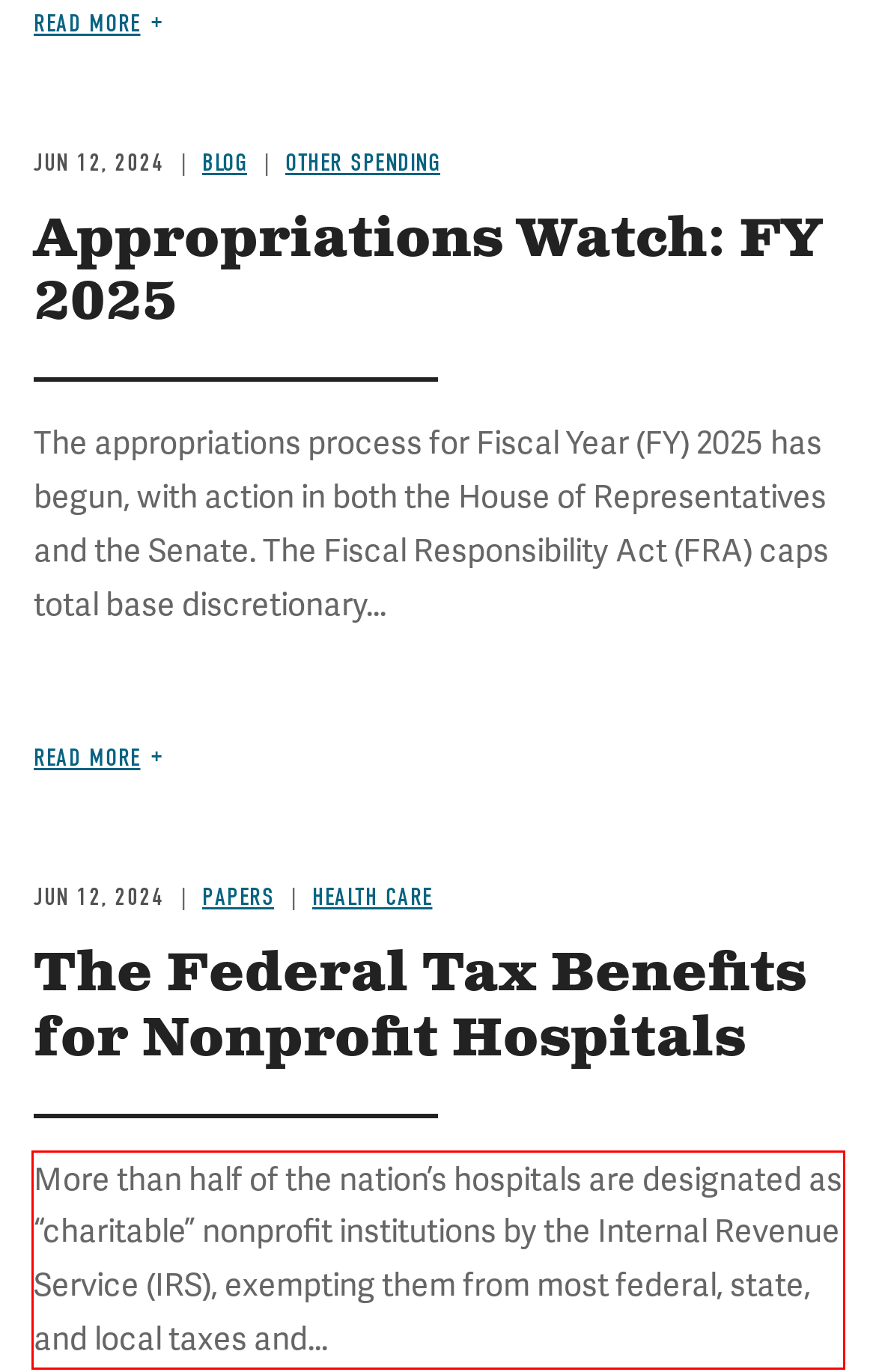Identify the text within the red bounding box on the webpage screenshot and generate the extracted text content.

More than half of the nation’s hospitals are designated as “charitable” nonprofit institutions by the Internal Revenue Service (IRS), exempting them from most federal, state, and local taxes and...